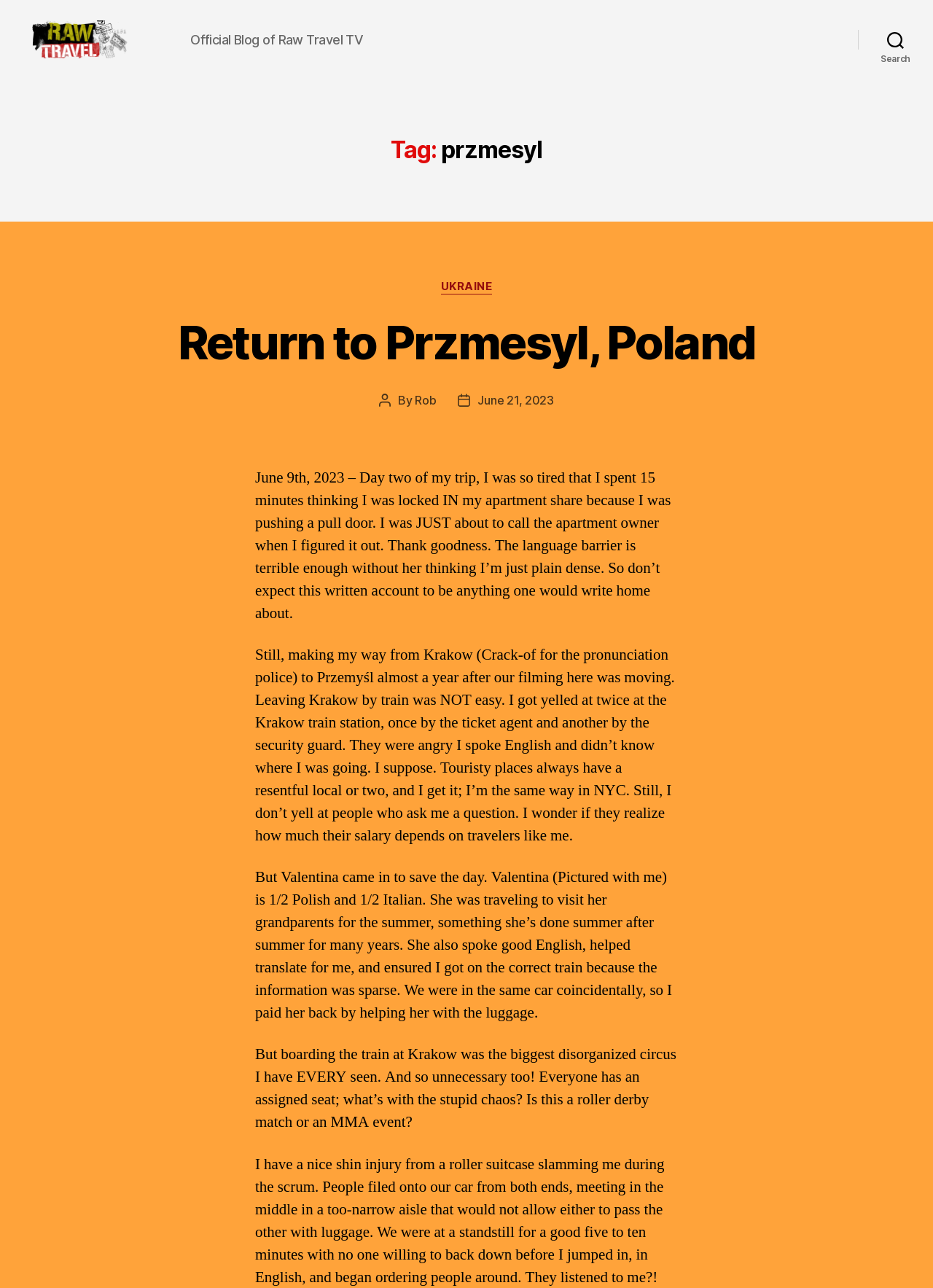Answer the question with a brief word or phrase:
Who is the author of the post?

Rob